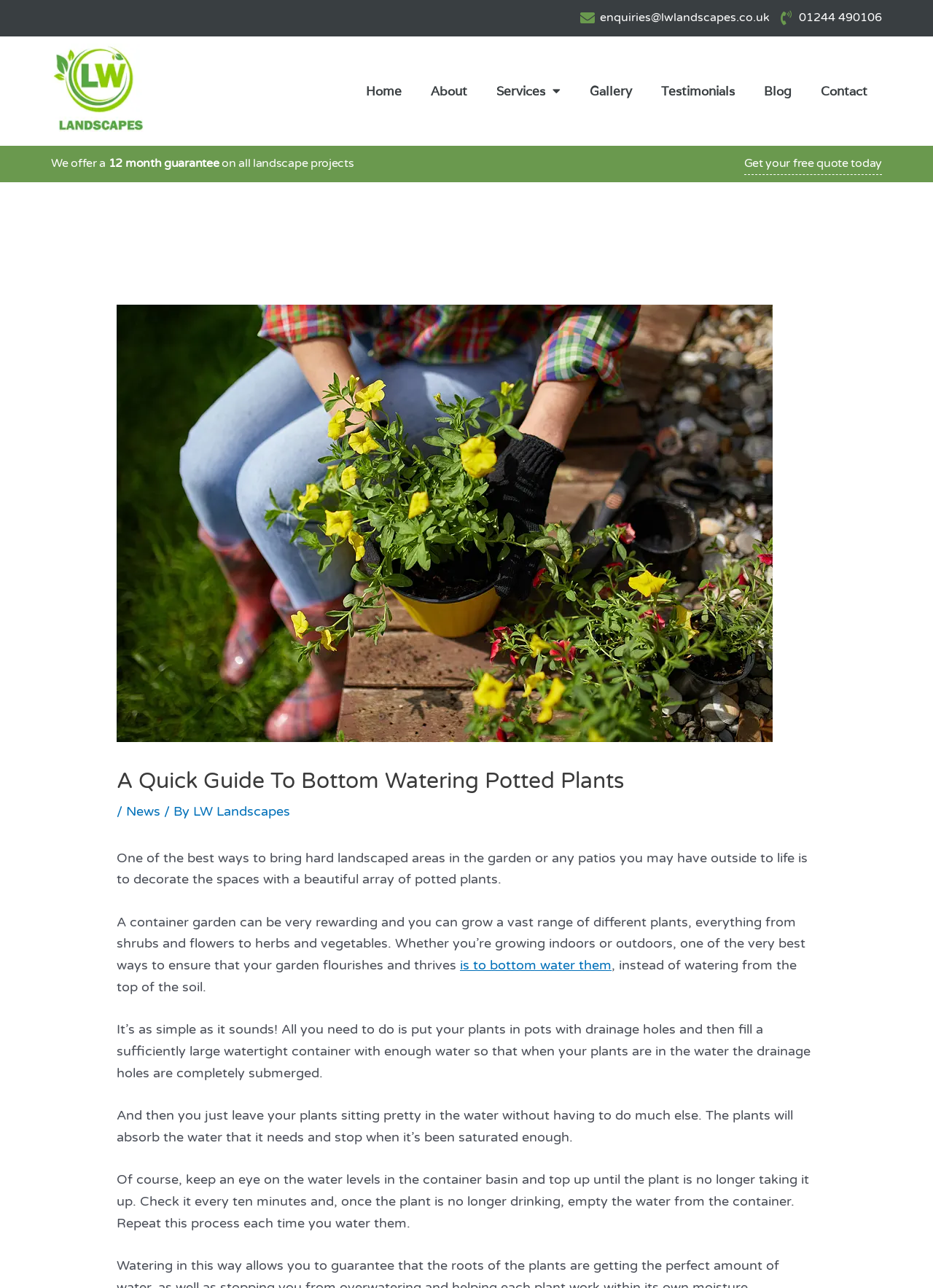Could you indicate the bounding box coordinates of the region to click in order to complete this instruction: "Click the 'Get your free quote today' link".

[0.797, 0.121, 0.945, 0.132]